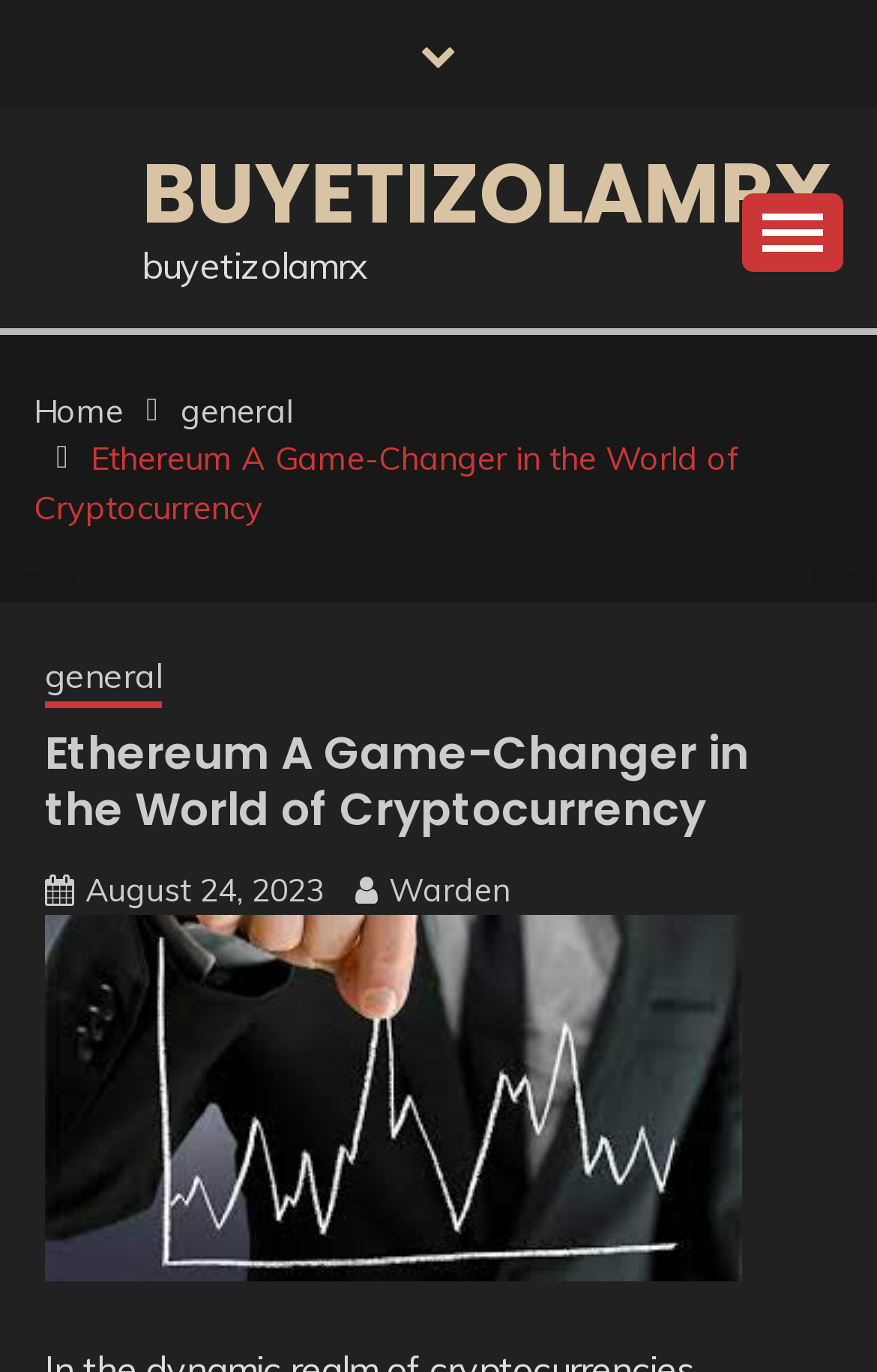What is the date mentioned in the breadcrumbs navigation?
Based on the image, answer the question in a detailed manner.

In the breadcrumbs navigation section, I found a link element with the text 'August 24, 2023', which indicates that this is a specific date mentioned on the webpage.